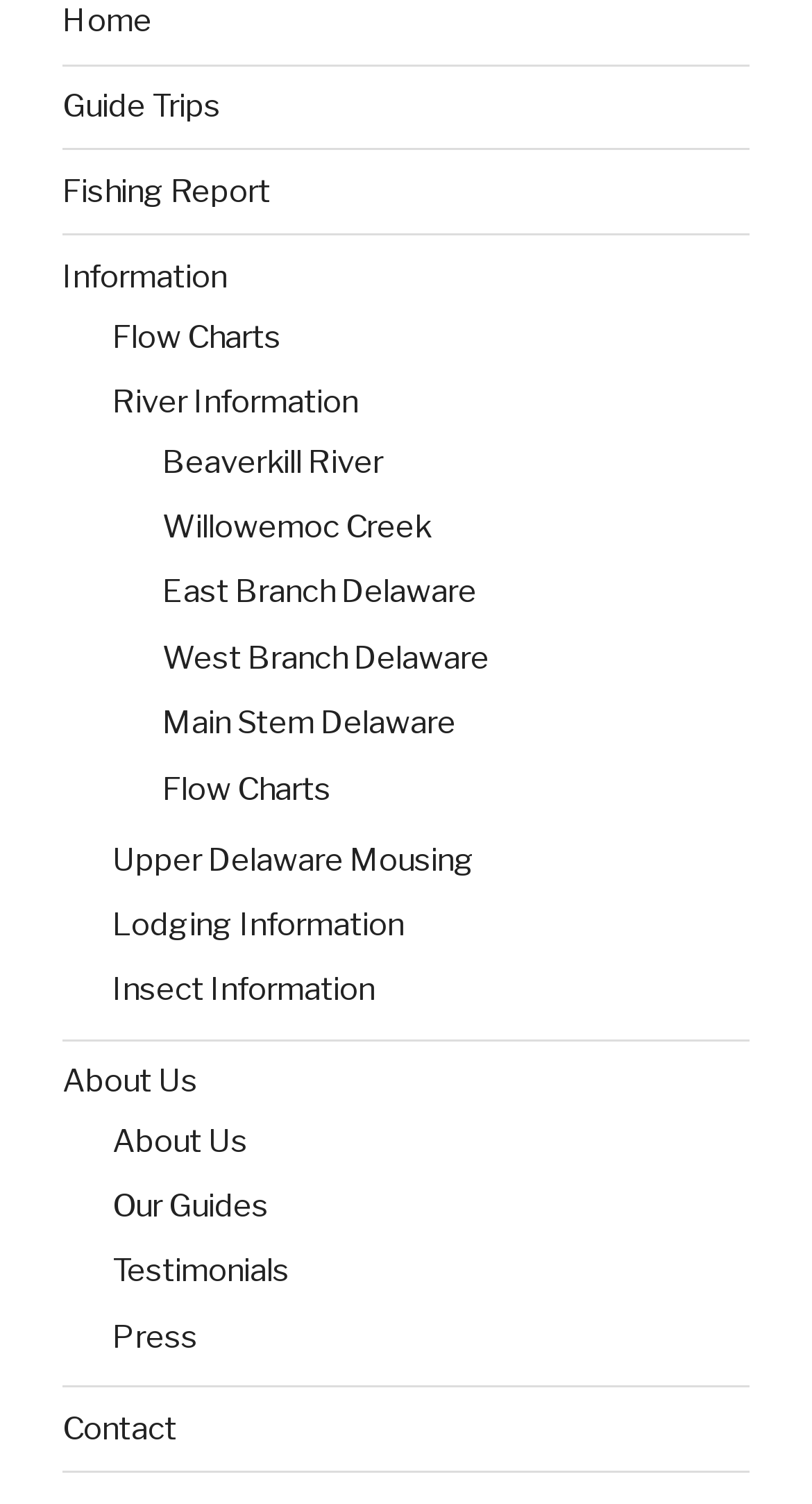What type of information can be found on this webpage?
Make sure to answer the question with a detailed and comprehensive explanation.

Based on the links and their descriptions, I infer that this webpage provides information related to fishing, such as guide trips, fishing reports, river information, and insect information. The presence of links like 'Flow Charts' and 'River Information' further supports this conclusion.